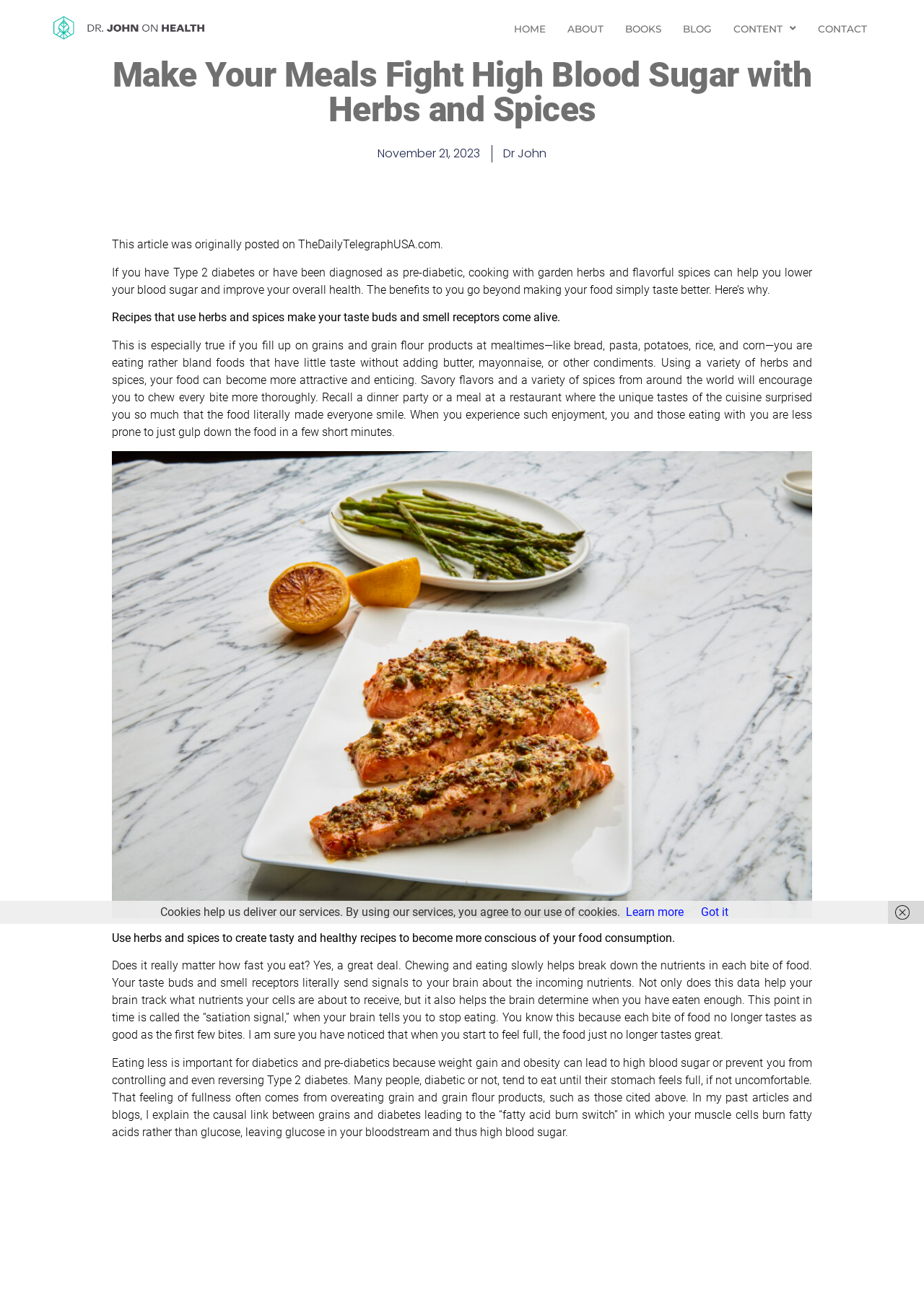Provide a thorough and detailed response to the question by examining the image: 
What is the author's name?

The author's name is mentioned in the link 'Dr John' with bounding box coordinates [0.545, 0.111, 0.591, 0.124], which is located below the main heading.